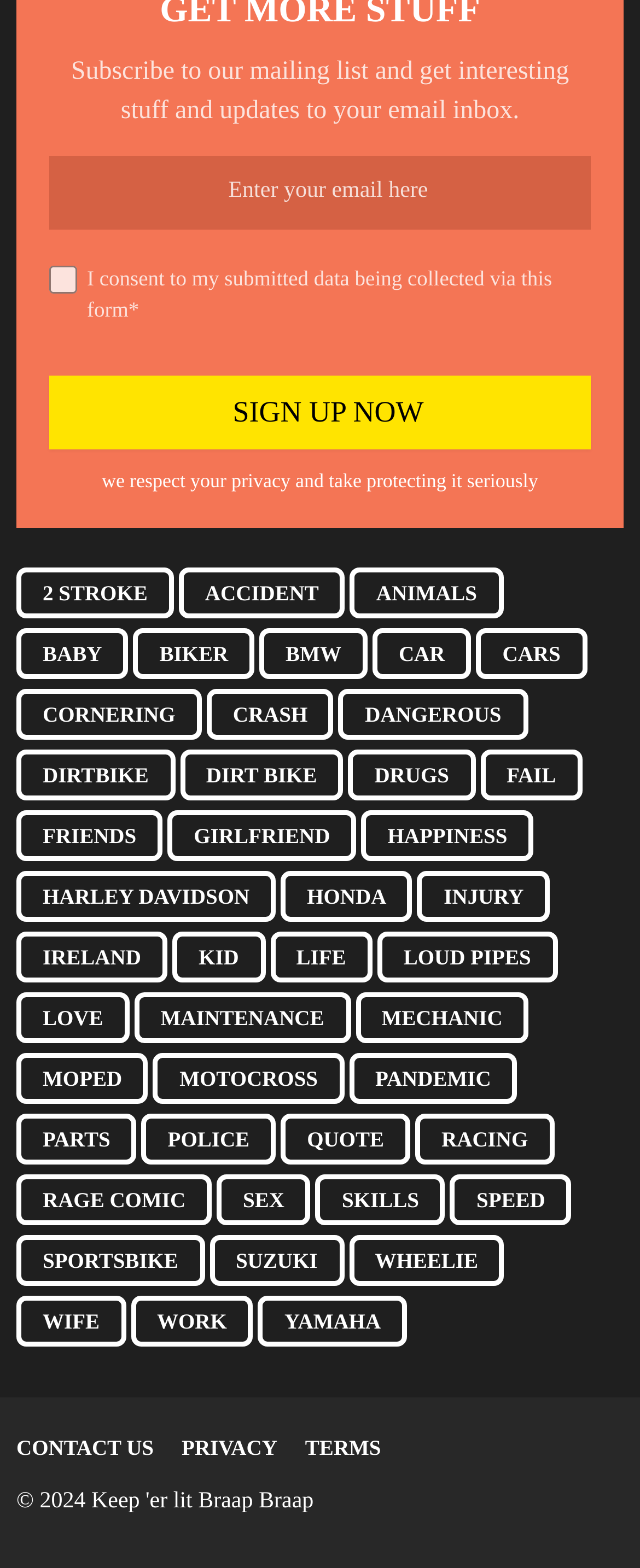How many links are there on the webpage?
Look at the image and respond with a one-word or short-phrase answer.

45